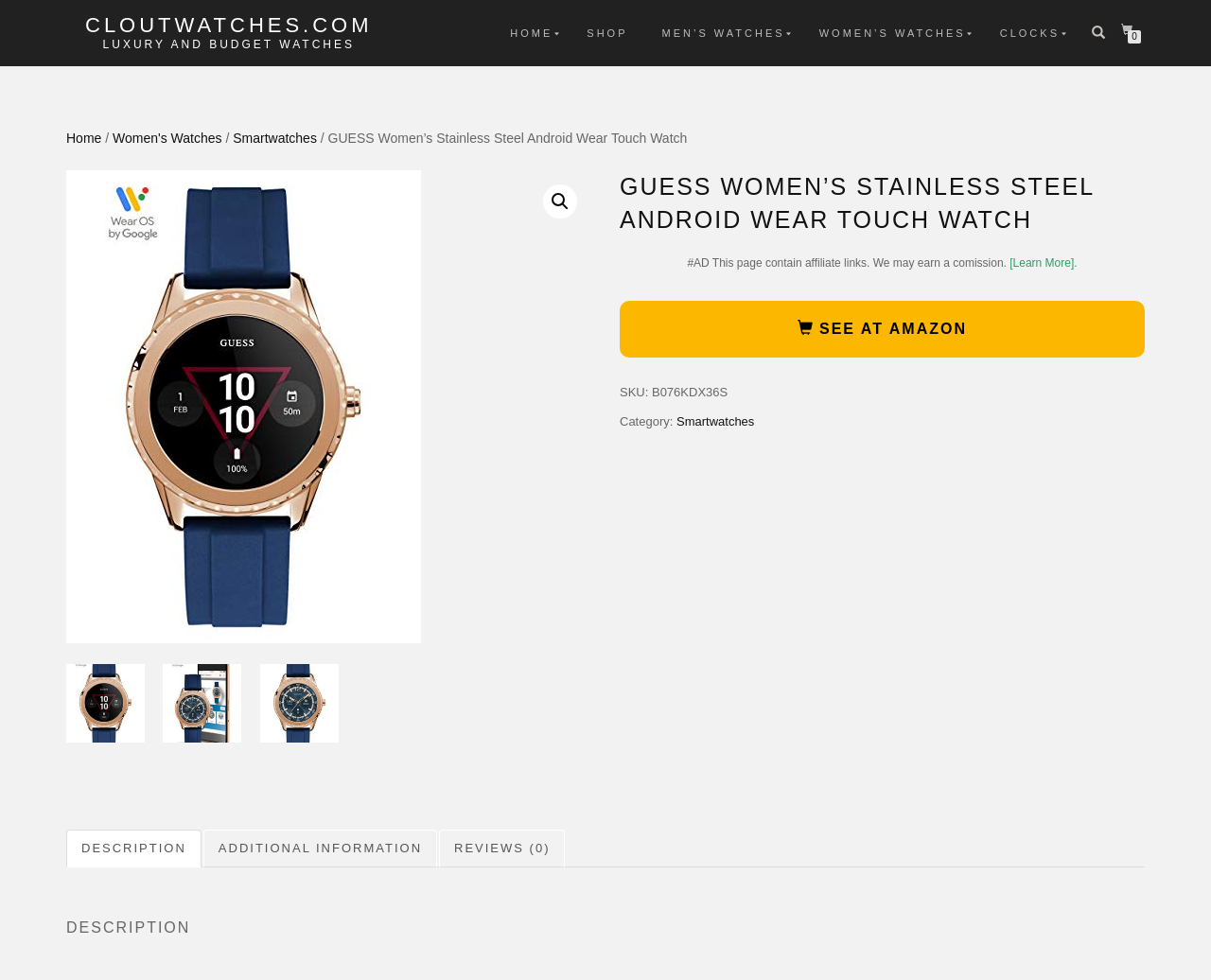Locate the bounding box coordinates of the clickable element to fulfill the following instruction: "Switch to the 'DESCRIPTION' tab". Provide the coordinates as four float numbers between 0 and 1 in the format [left, top, right, bottom].

[0.055, 0.846, 0.168, 0.885]